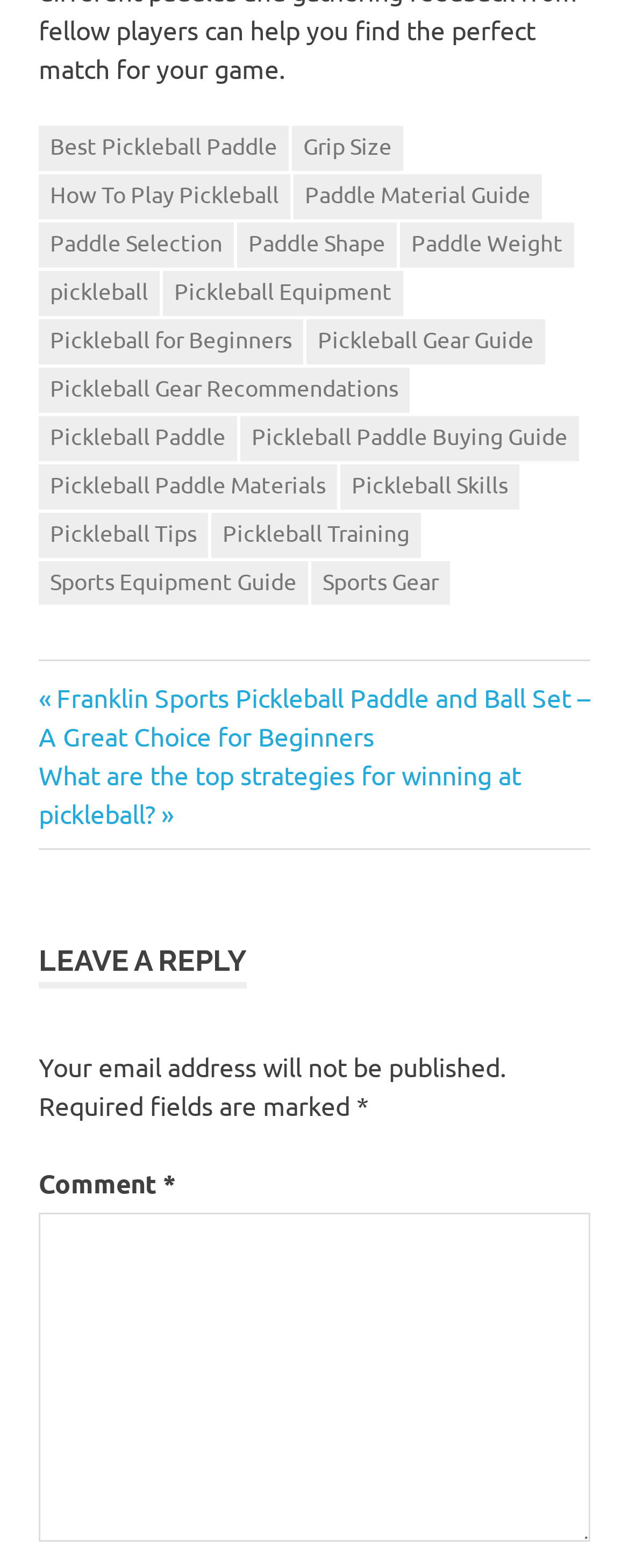Identify the bounding box of the UI element that matches this description: "Paddle Material Guide".

[0.467, 0.111, 0.862, 0.139]